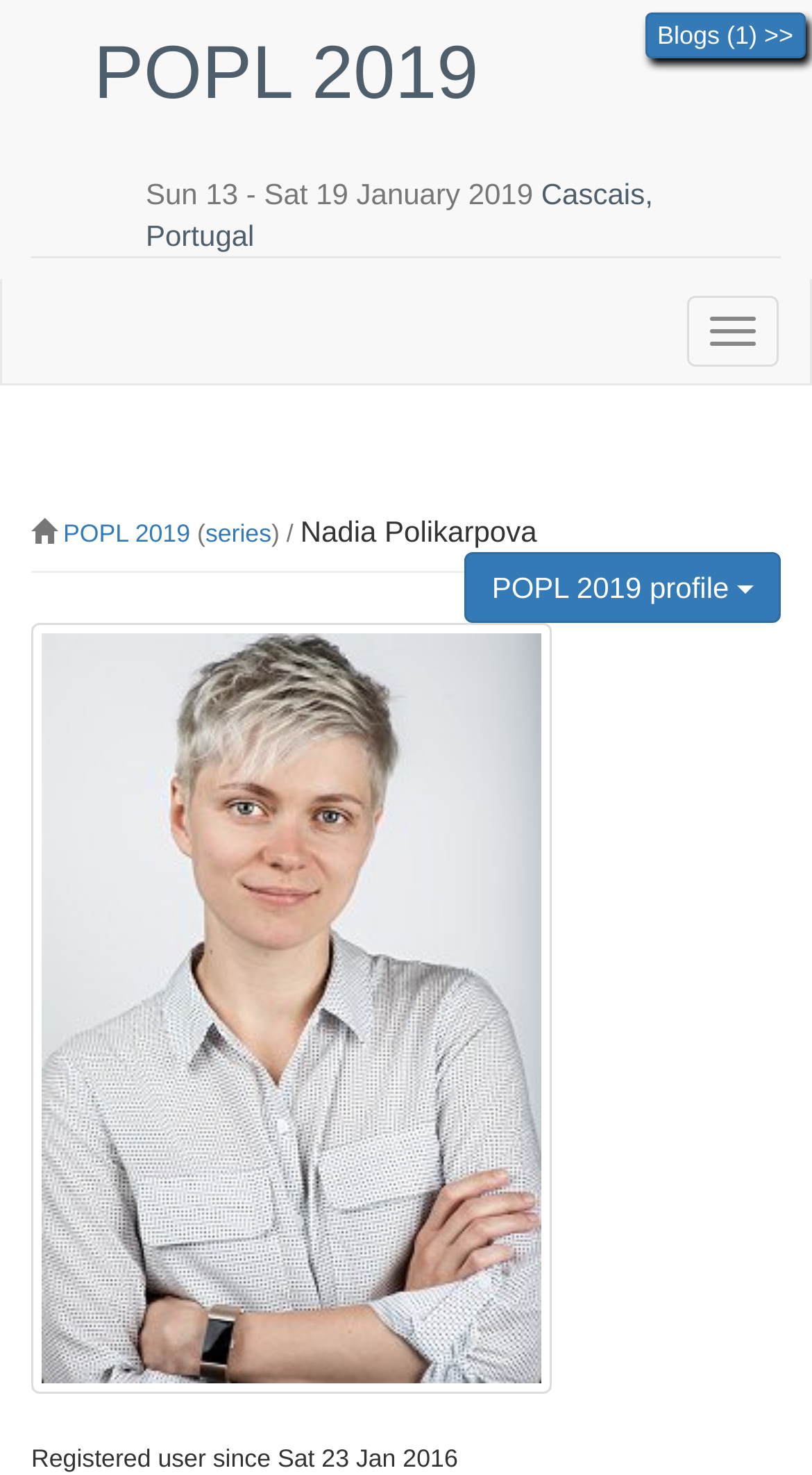What is the location of POPL 2019?
Refer to the image and provide a one-word or short phrase answer.

Cascais, Portugal